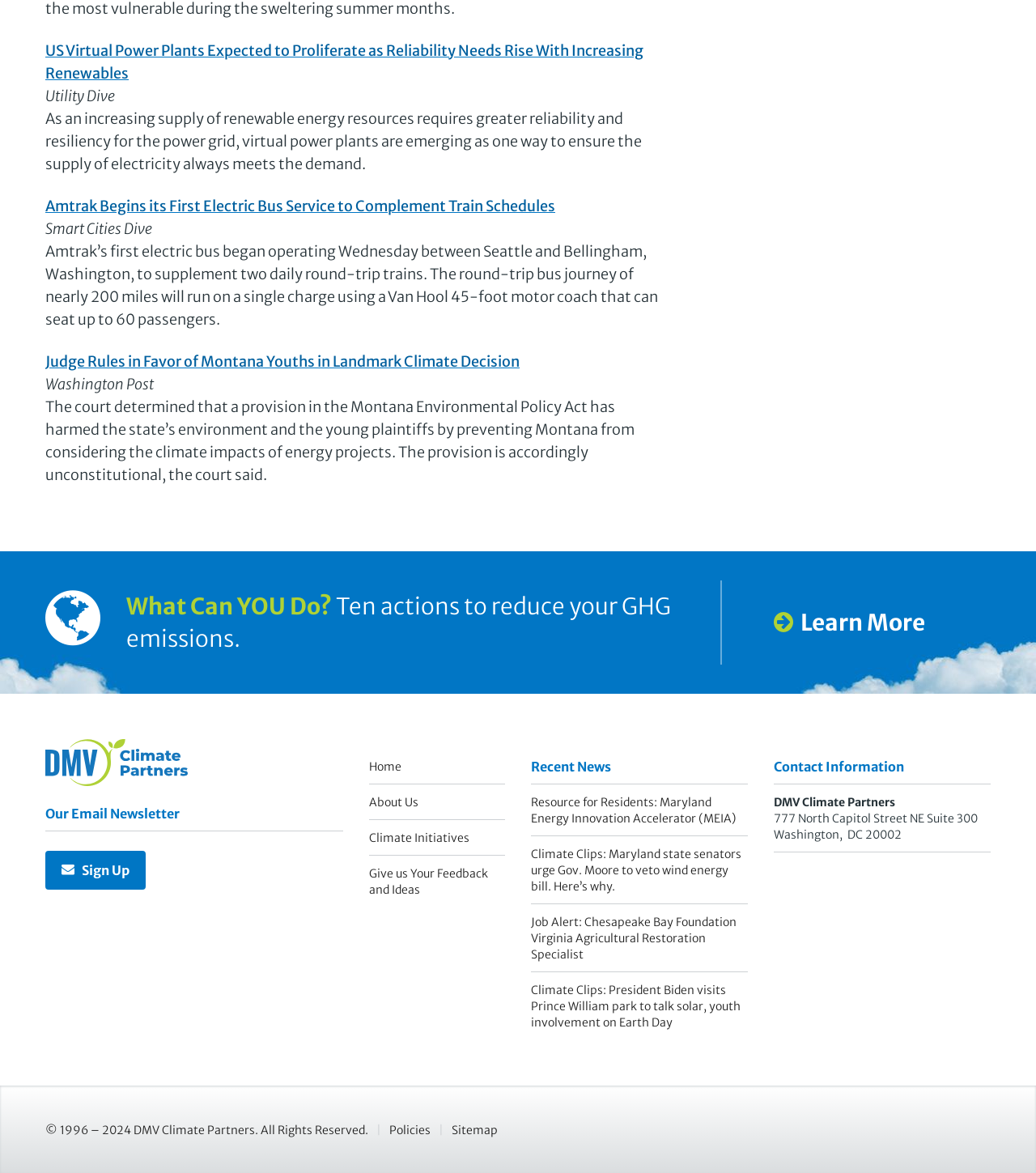Using the provided description: "Learn More", find the bounding box coordinates of the corresponding UI element. The output should be four float numbers between 0 and 1, in the format [left, top, right, bottom].

[0.747, 0.52, 0.893, 0.542]